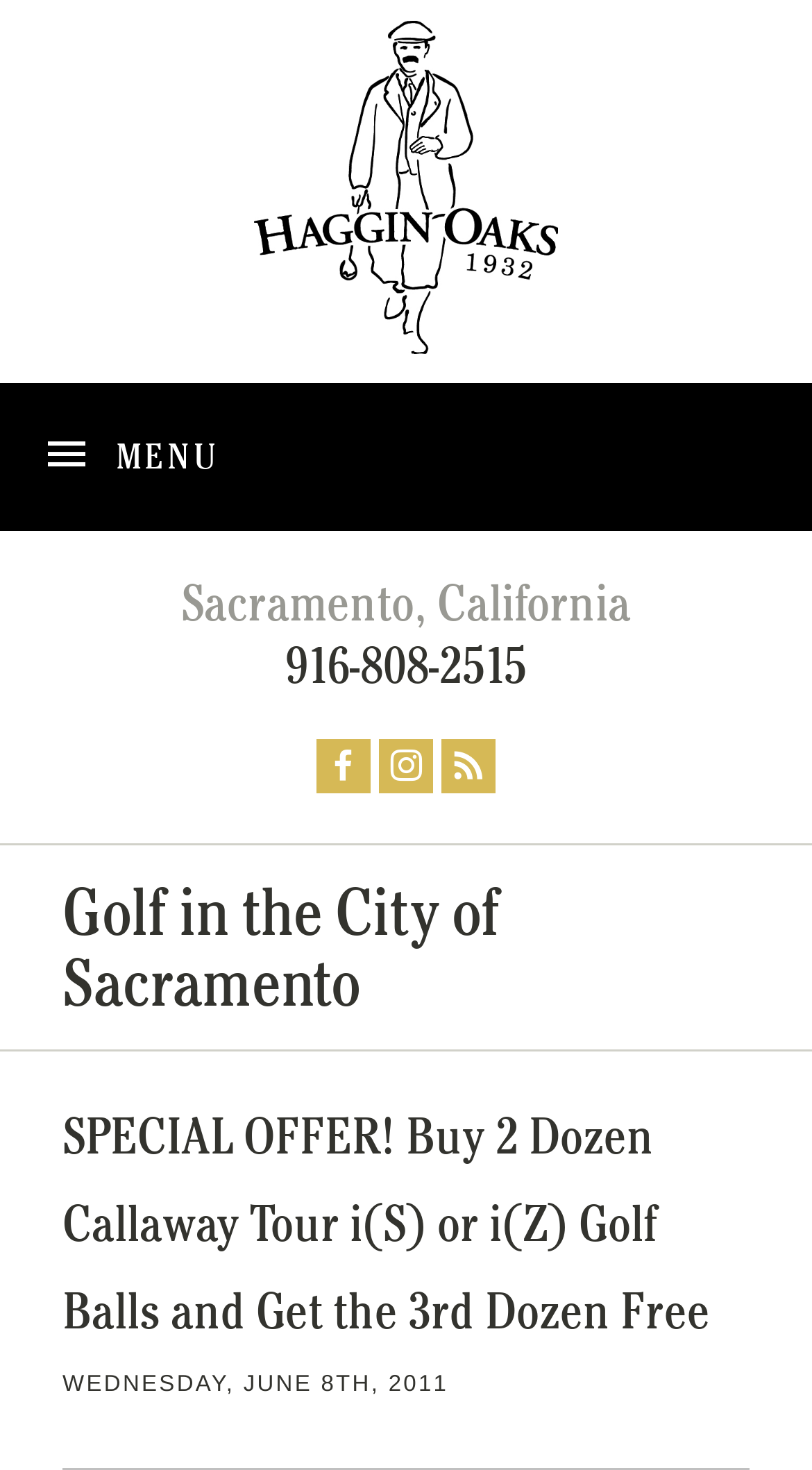Answer the question briefly using a single word or phrase: 
What is the phone number of Haggin Oaks?

916-808-2515